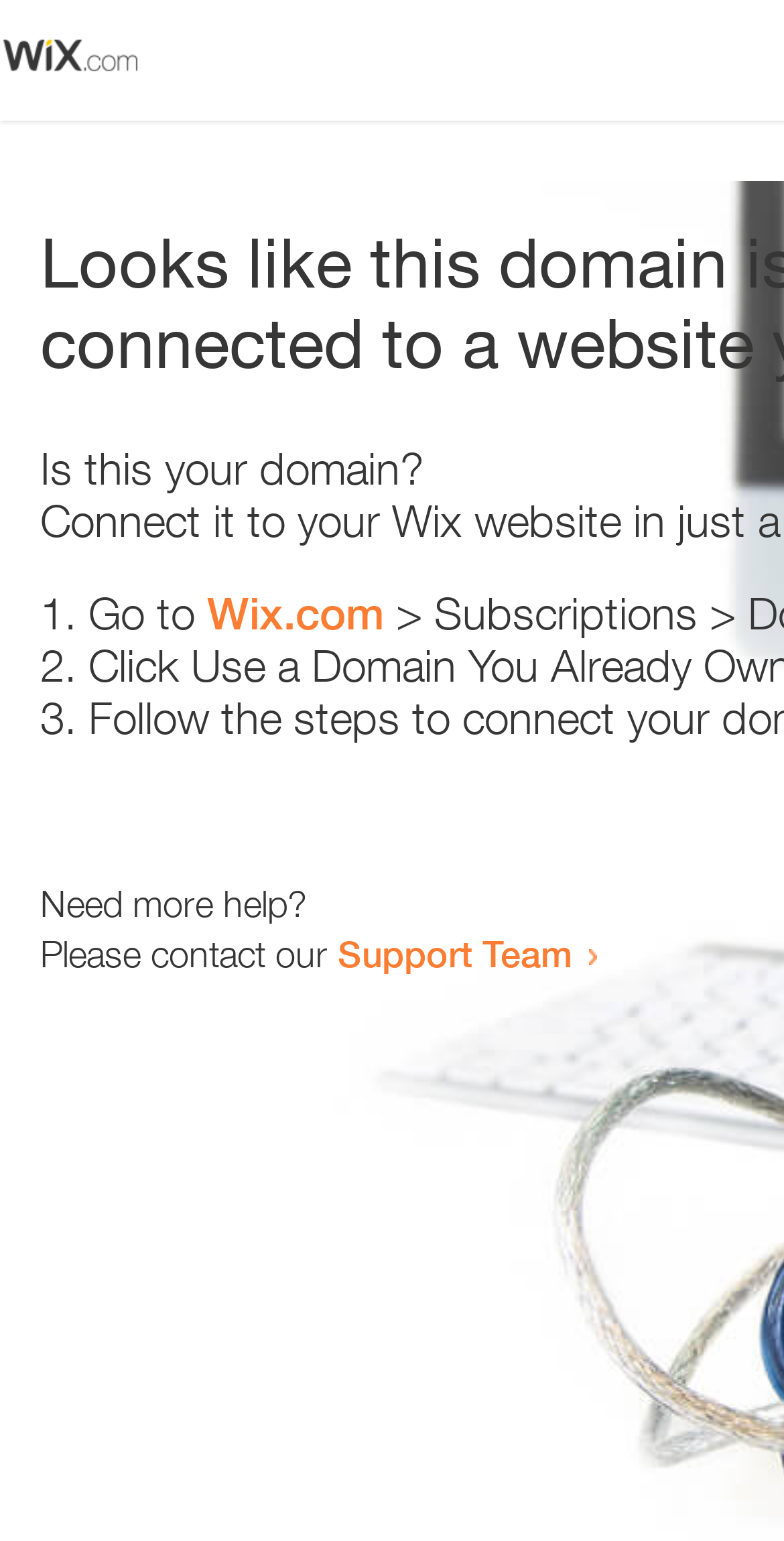Provide the text content of the webpage's main heading.

Looks like this domain isn't
connected to a website yet